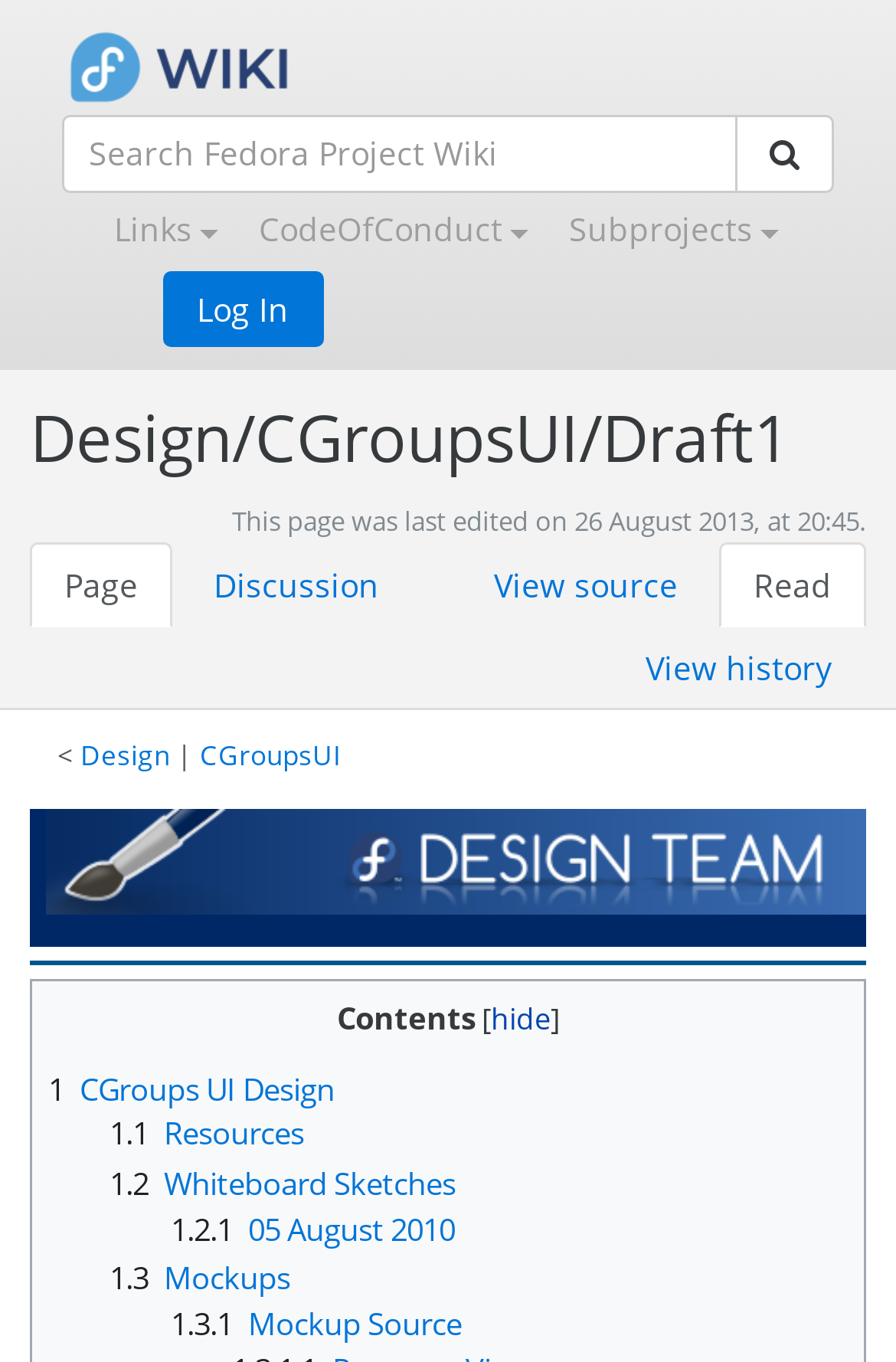Find the bounding box coordinates of the area that needs to be clicked in order to achieve the following instruction: "Search Fedora Project Wiki". The coordinates should be specified as four float numbers between 0 and 1, i.e., [left, top, right, bottom].

[0.07, 0.084, 0.823, 0.141]